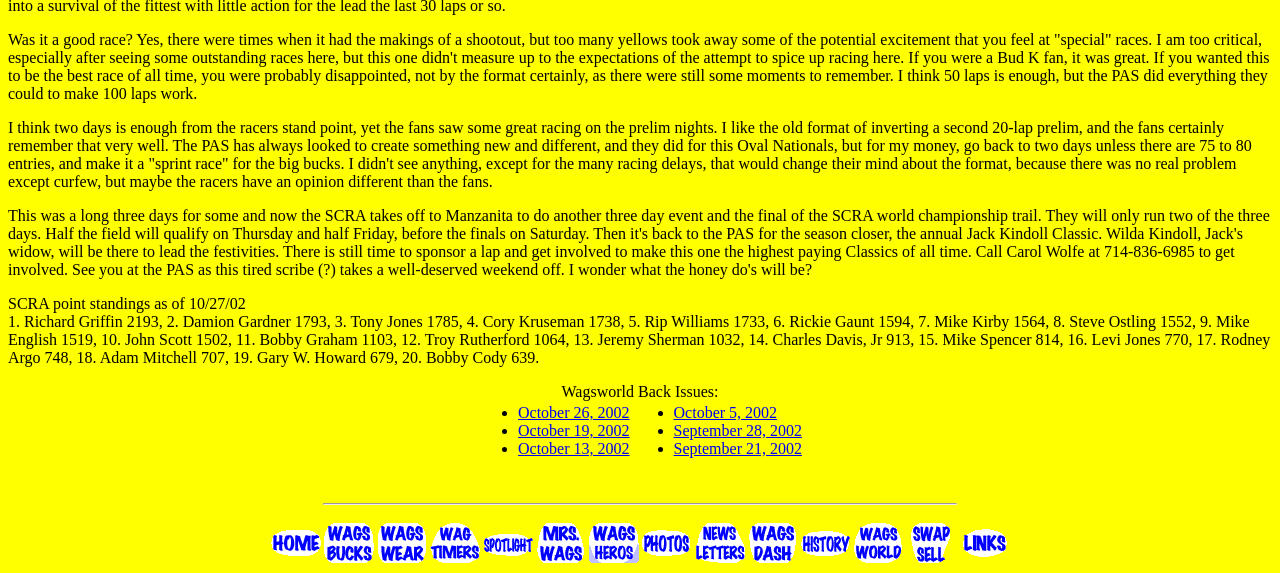What is the purpose of the separator element?
Please use the image to provide a one-word or short phrase answer.

To separate content